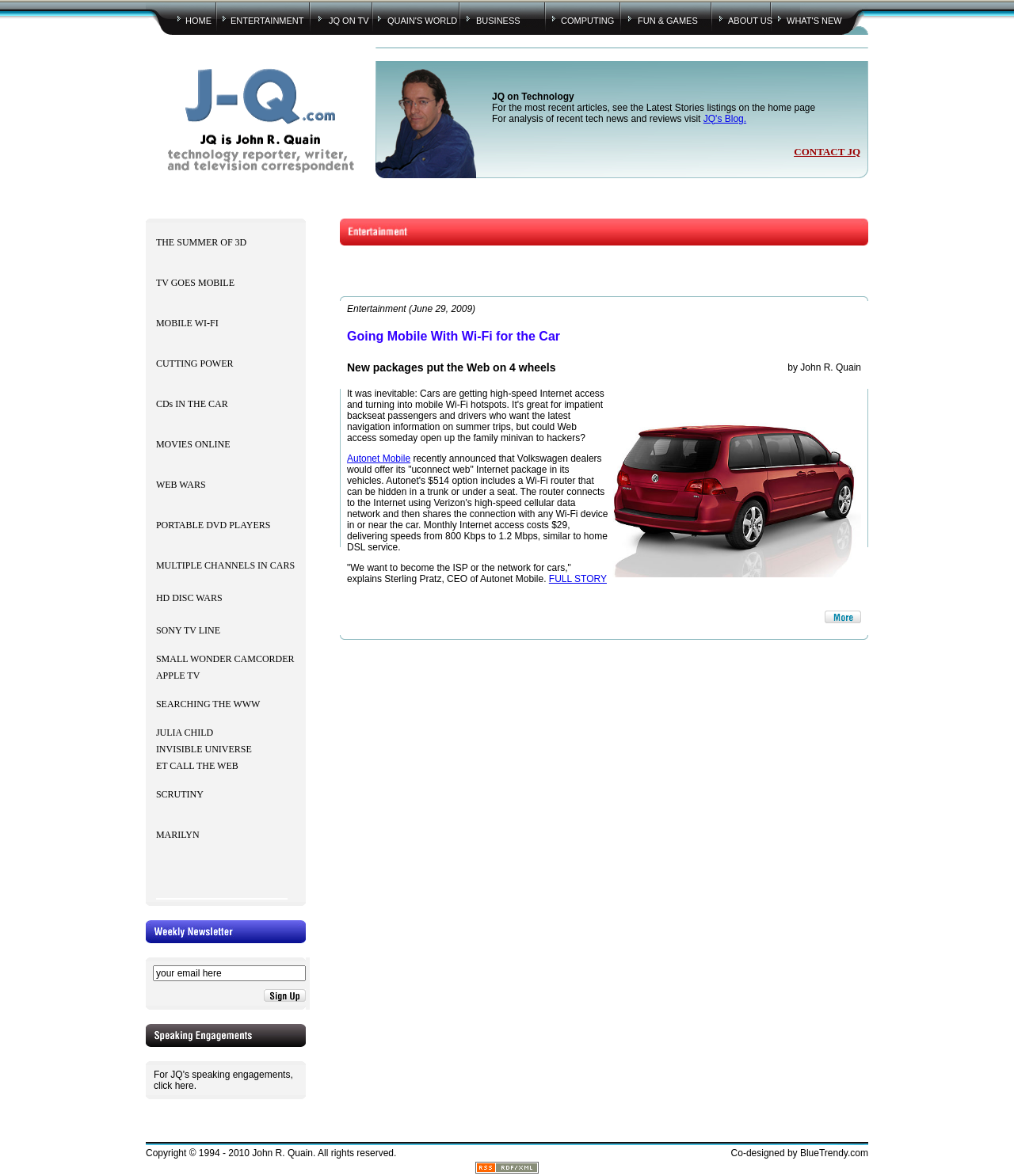Please determine the bounding box coordinates for the element with the description: "WHAT'S NEW".

[0.776, 0.013, 0.83, 0.021]